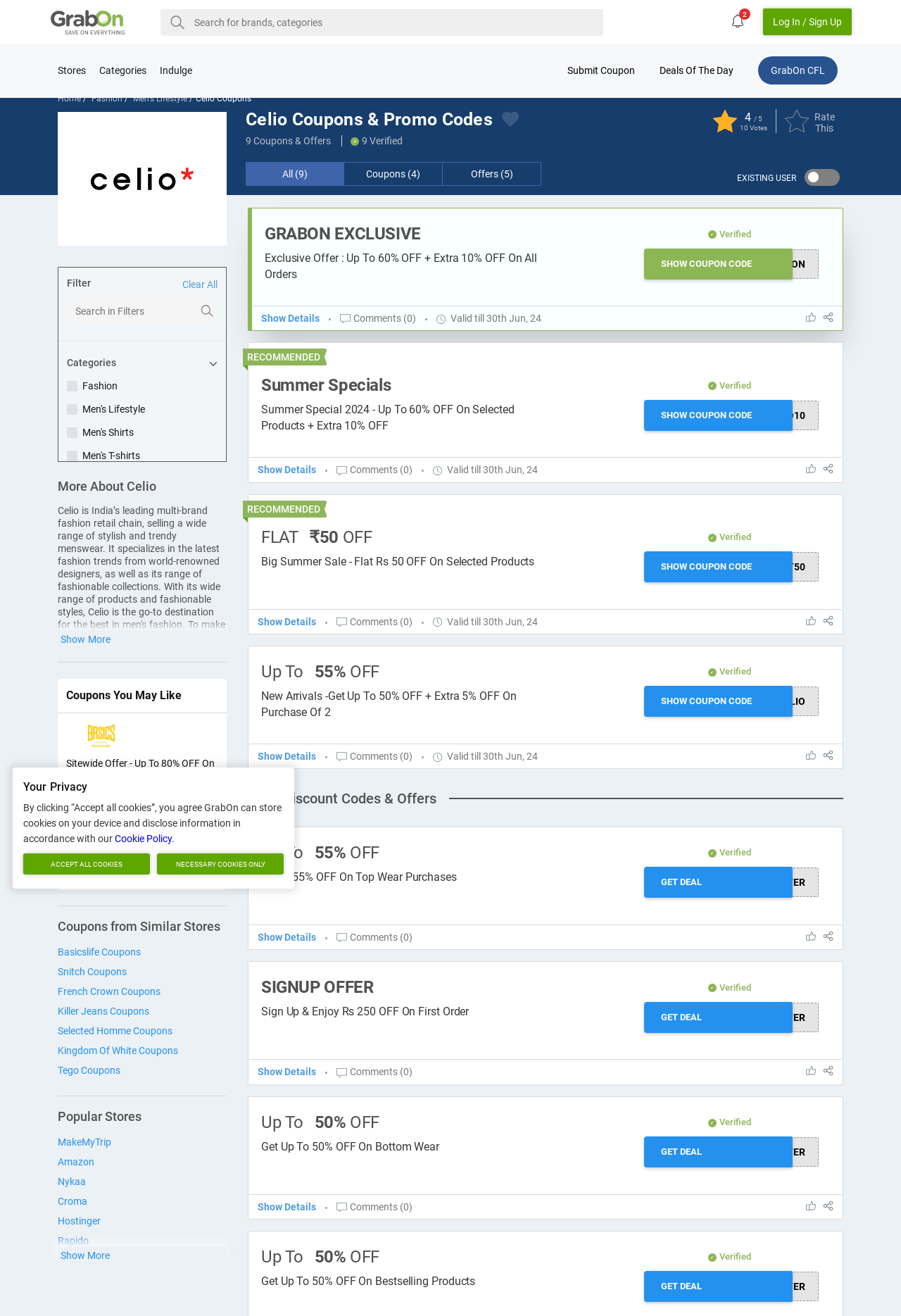Please find the bounding box coordinates of the element that you should click to achieve the following instruction: "Log in or sign up". The coordinates should be presented as four float numbers between 0 and 1: [left, top, right, bottom].

[0.847, 0.006, 0.945, 0.027]